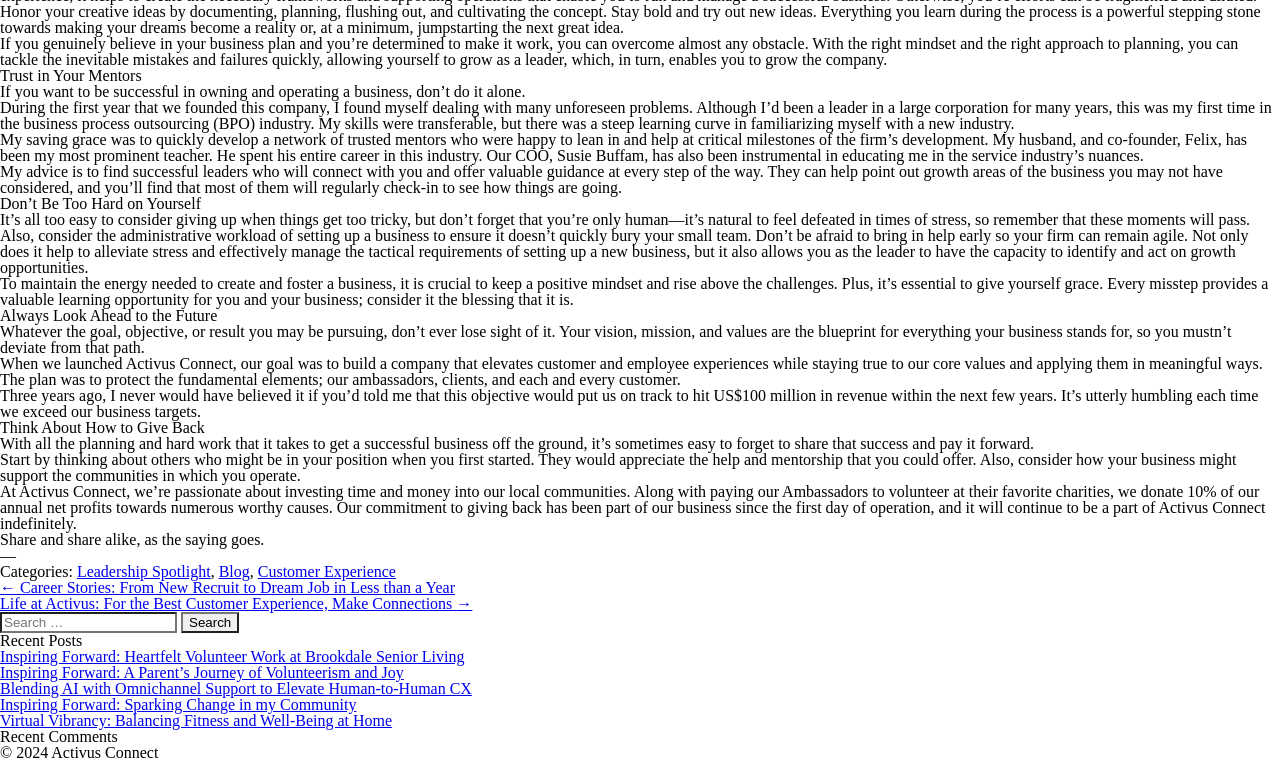Identify the bounding box coordinates of the section to be clicked to complete the task described by the following instruction: "Go to the Leadership Spotlight category". The coordinates should be four float numbers between 0 and 1, formatted as [left, top, right, bottom].

[0.06, 0.74, 0.165, 0.762]